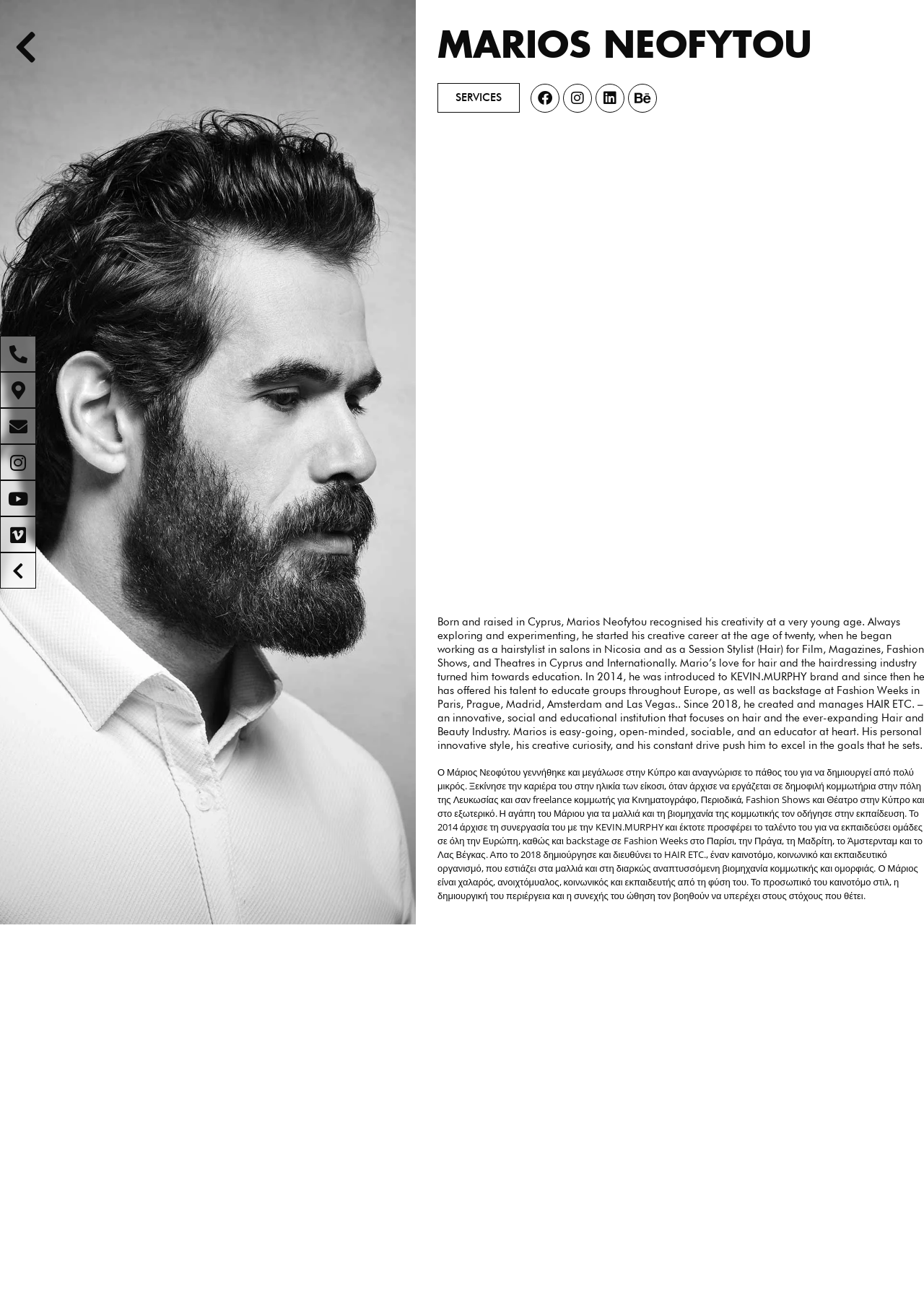How many social media links are there?
Look at the screenshot and provide an in-depth answer.

There are five social media links on the webpage, which can be identified by the icons and text next to them, such as Facebook, Instagram, Linkedin, Behance, and Youtube.